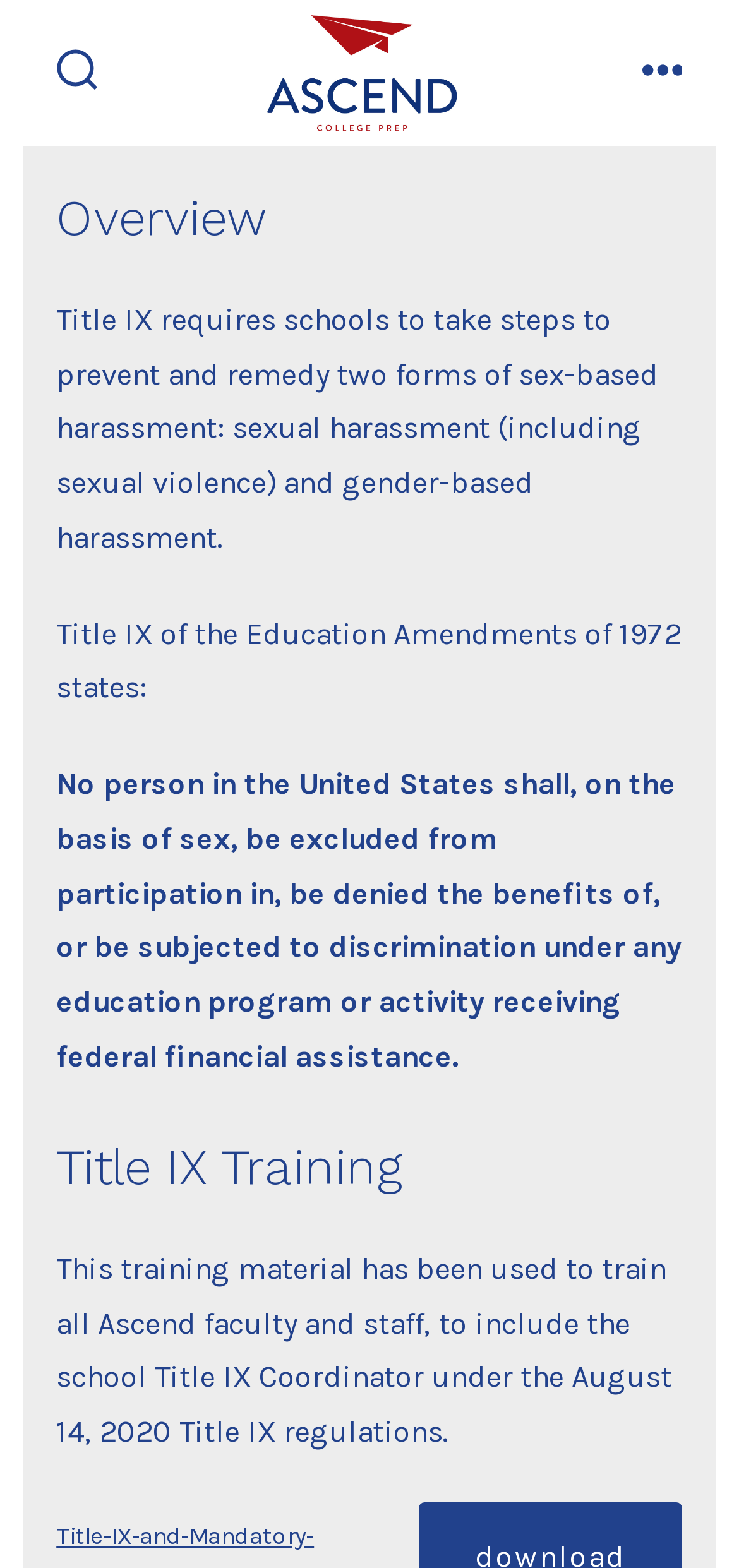What is the quote from Title IX of the Education Amendments of 1972?
Please provide a comprehensive answer based on the visual information in the image.

The quote from Title IX of the Education Amendments of 1972 is 'No person in the United States shall, on the basis of sex, be excluded from participation in, be denied the benefits of, or be subjected to discrimination under any education program or activity receiving federal financial assistance.' as stated on the webpage.